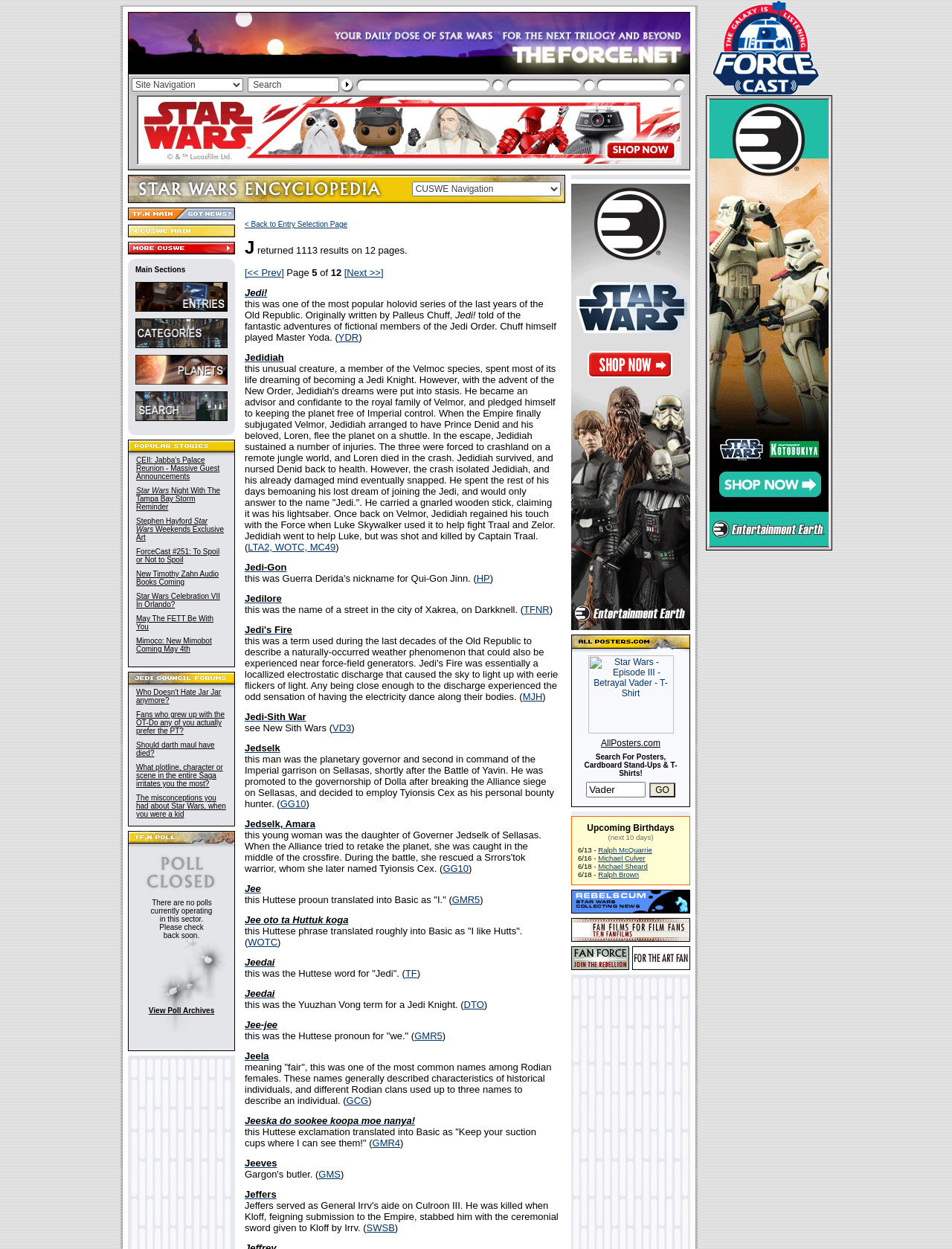Please identify the coordinates of the bounding box that should be clicked to fulfill this instruction: "Search for something".

[0.26, 0.062, 0.356, 0.074]